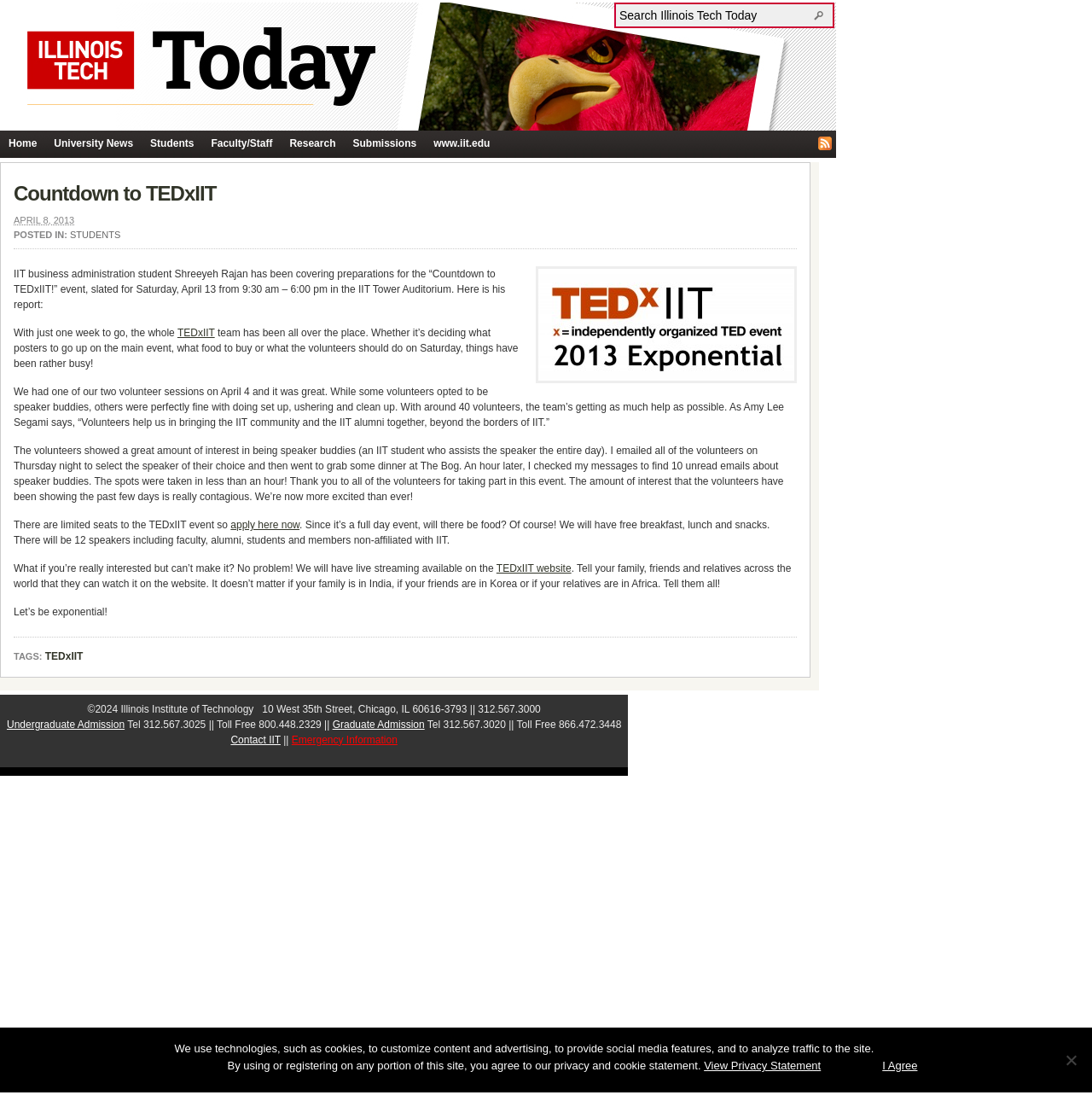Please mark the bounding box coordinates of the area that should be clicked to carry out the instruction: "Read about Countdown to TEDxIIT".

[0.012, 0.164, 0.73, 0.189]